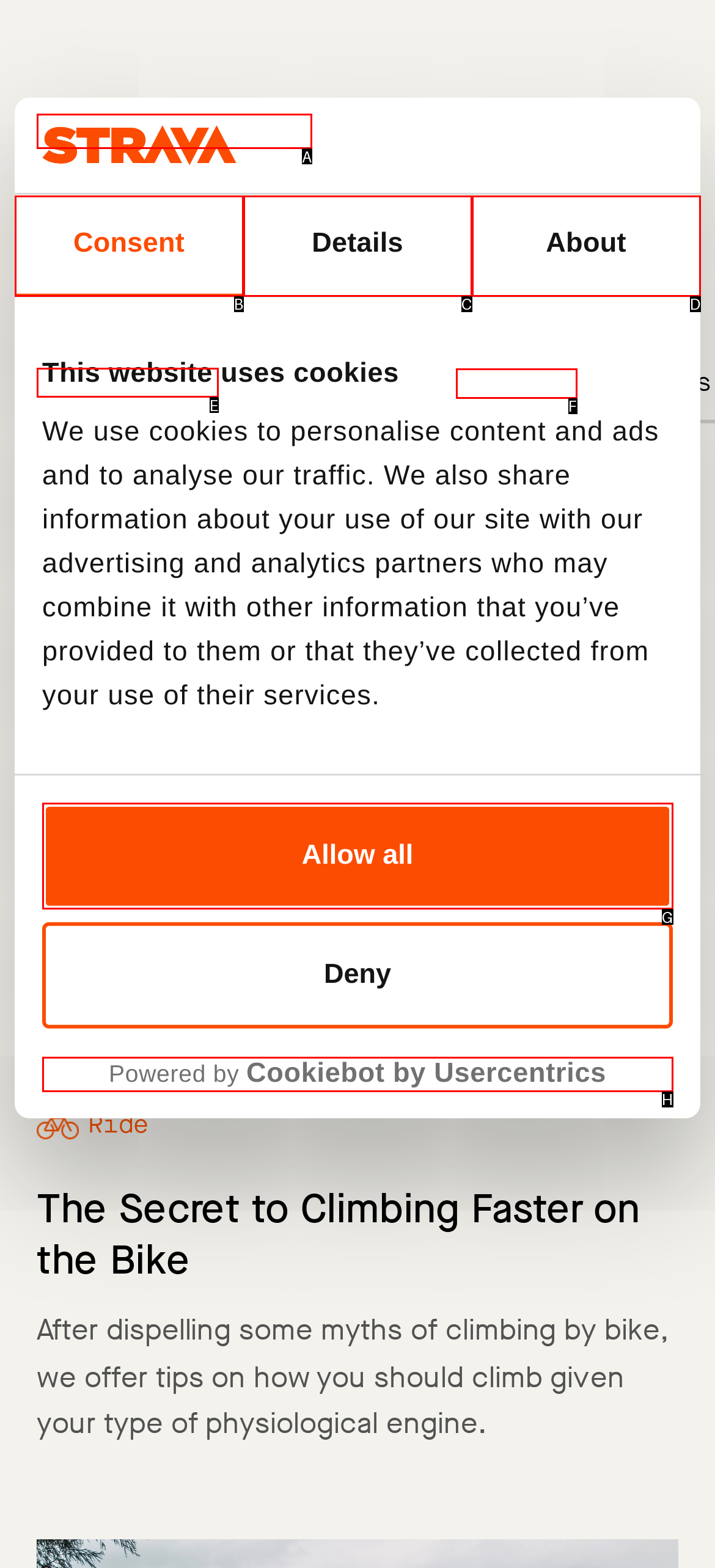Choose the HTML element to click for this instruction: Explore training plans Answer with the letter of the correct choice from the given options.

F